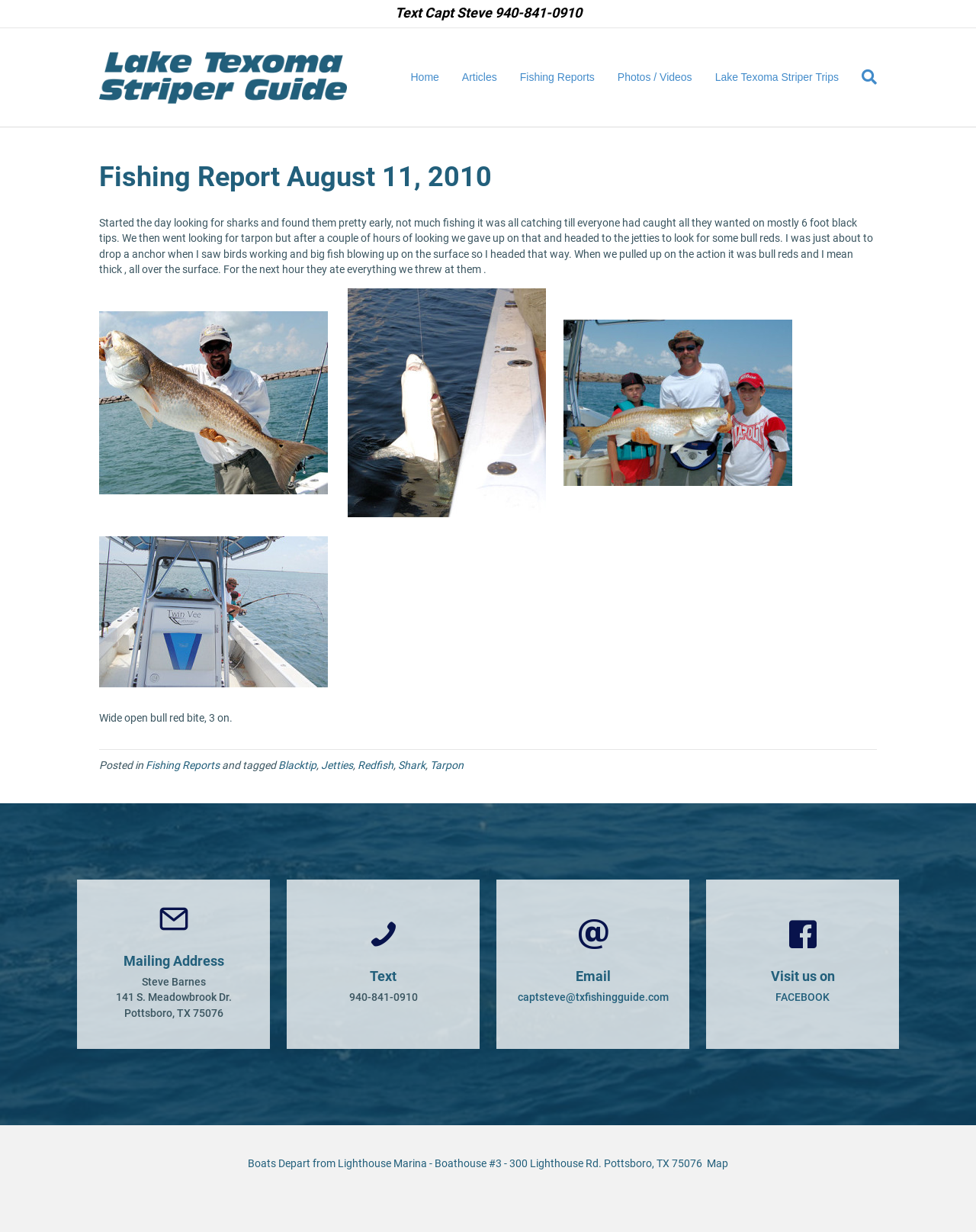What type of fish were caught?
Provide a detailed and well-explained answer to the question.

The type of fish caught can be inferred from the text in the article section, which mentions 'Wide open bull red bite, 3 on.' This suggests that the fishing trip was successful in catching bull reds.